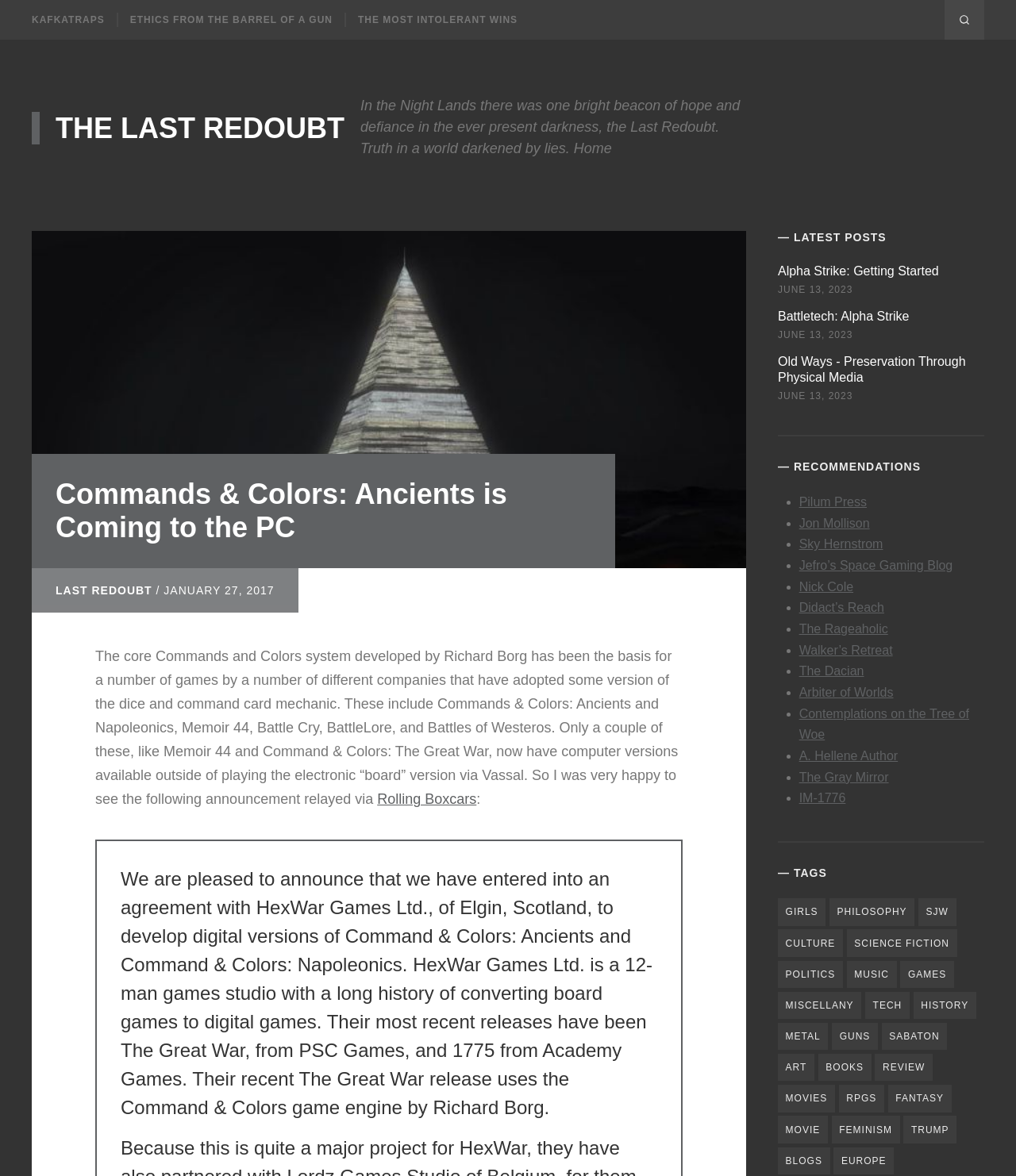Please specify the bounding box coordinates in the format (top-left x, top-left y, bottom-right x, bottom-right y), with all values as floating point numbers between 0 and 1. Identify the bounding box of the UI element described by: The Most Intolerant Wins

[0.352, 0.012, 0.509, 0.022]